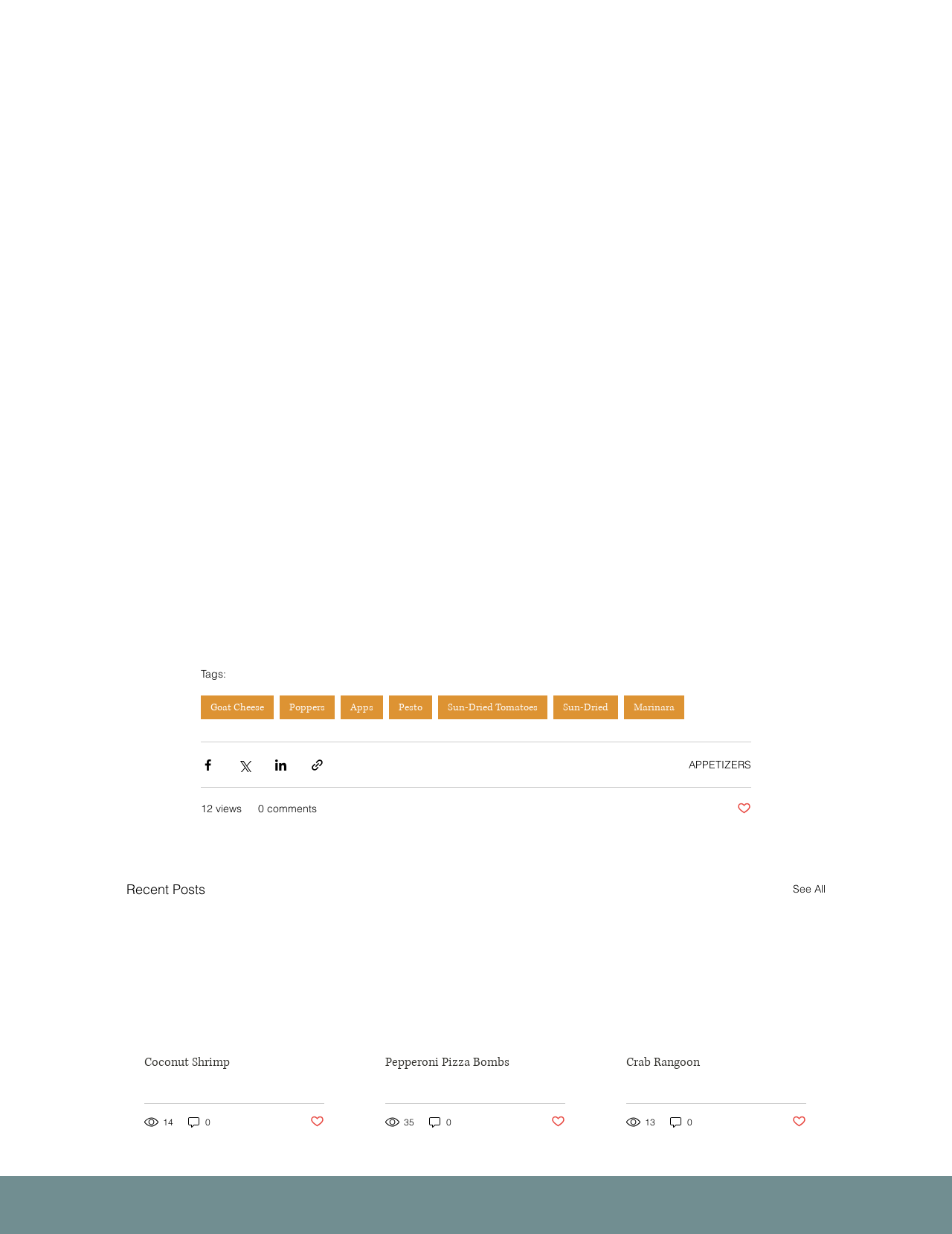Please provide the bounding box coordinates for the UI element as described: "Crab Rangoon". The coordinates must be four floats between 0 and 1, represented as [left, top, right, bottom].

[0.658, 0.856, 0.847, 0.869]